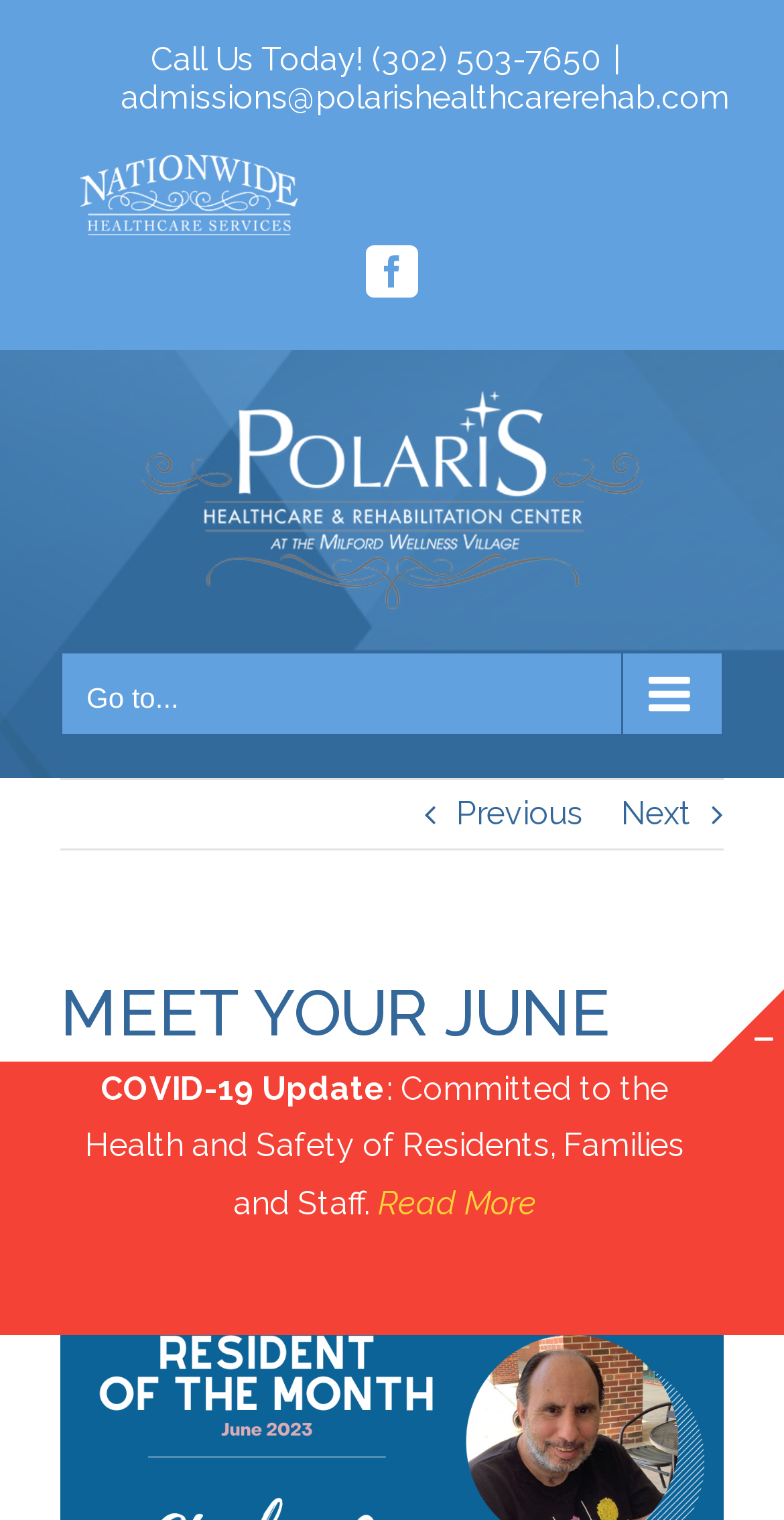Using the image as a reference, answer the following question in as much detail as possible:
What is the purpose of the 'Toggle Sliding Bar Area' button?

I inferred the purpose of the button by reading its text 'Toggle Sliding Bar Area' and assuming it controls a sliding bar area on the page.